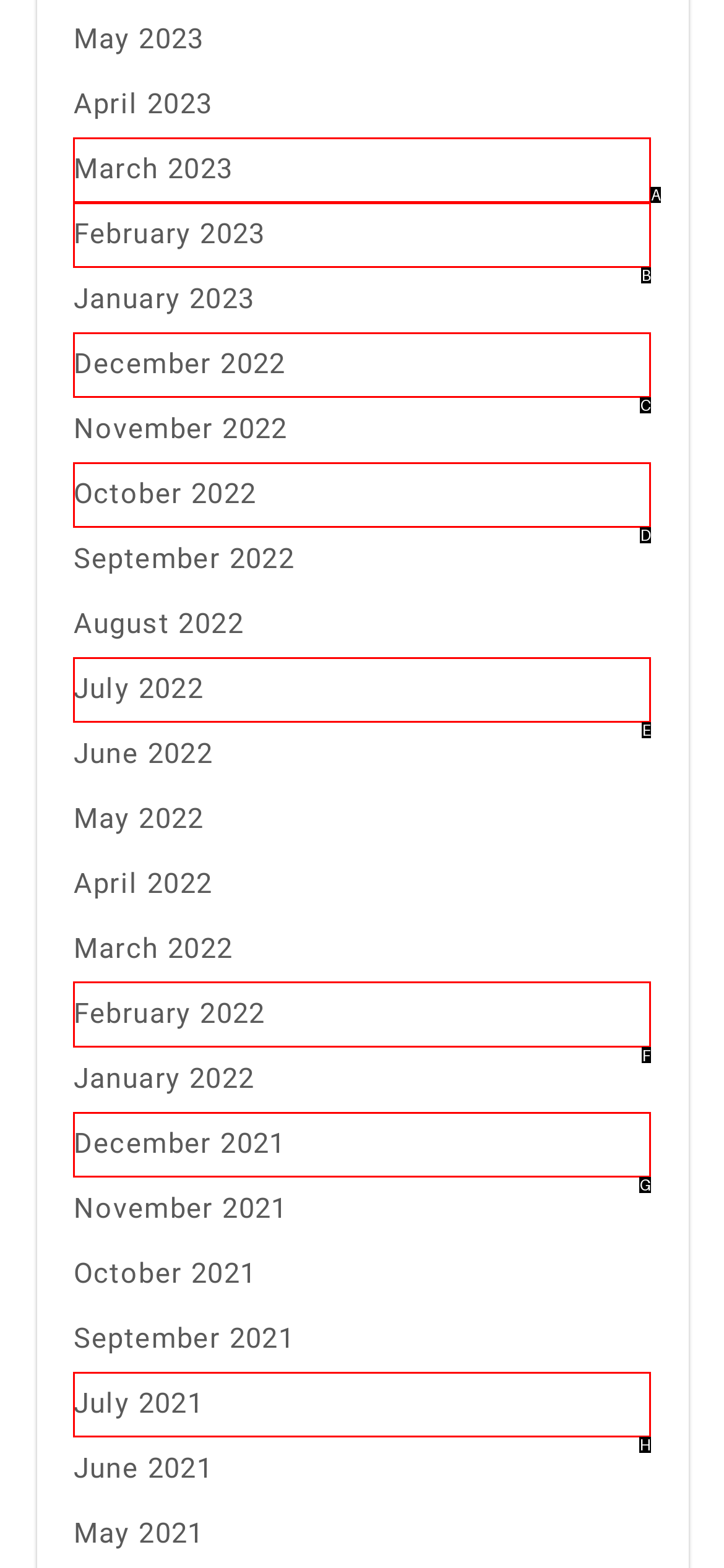What option should you select to complete this task: check February 2022? Indicate your answer by providing the letter only.

F